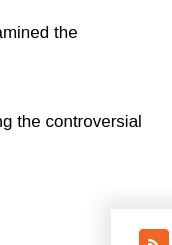What is Germany's stance on glyphosate?
Give a one-word or short-phrase answer derived from the screenshot.

Call for a ban